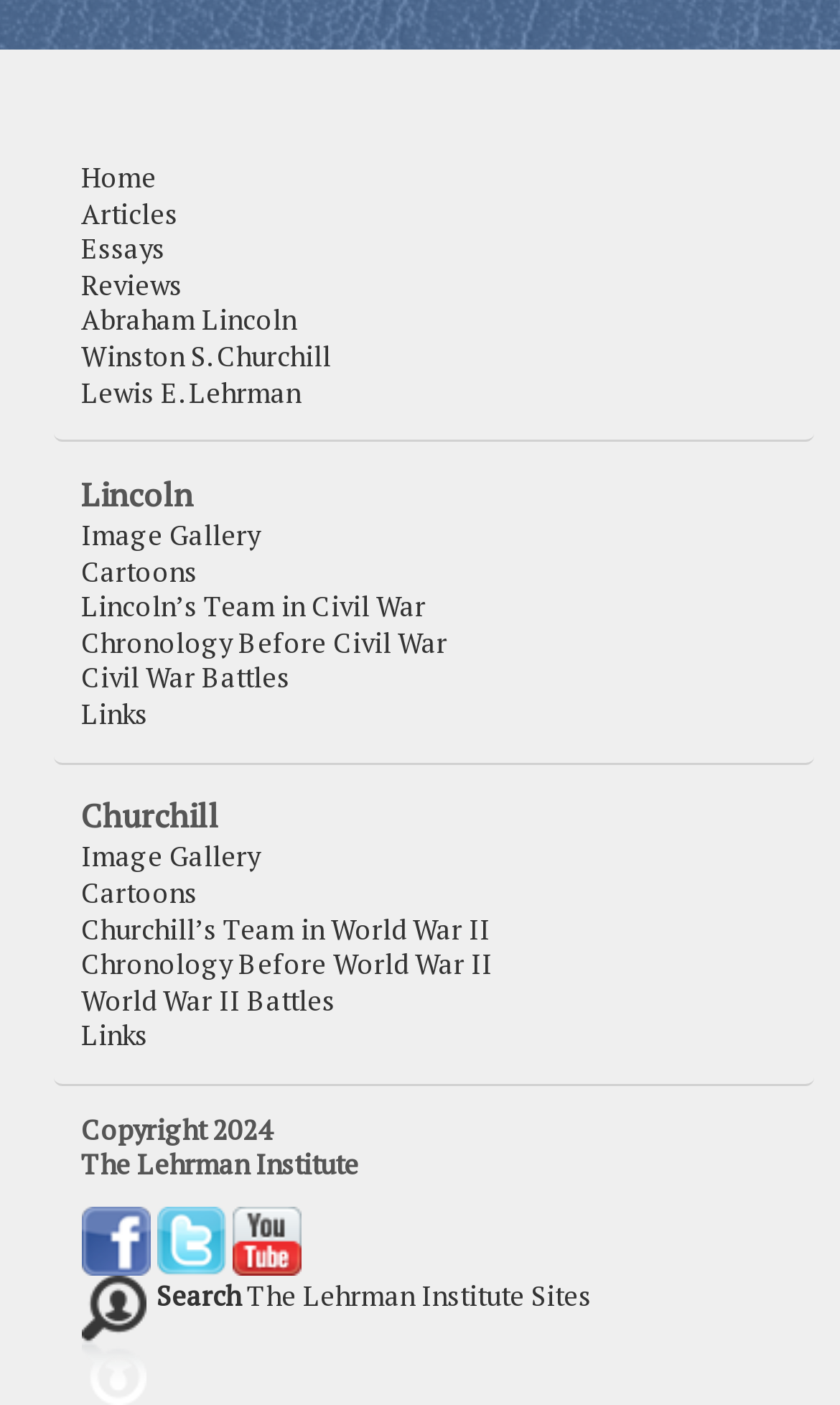Identify the bounding box coordinates of the section that should be clicked to achieve the task described: "read about Churchill's team in World War II".

[0.097, 0.648, 0.584, 0.674]